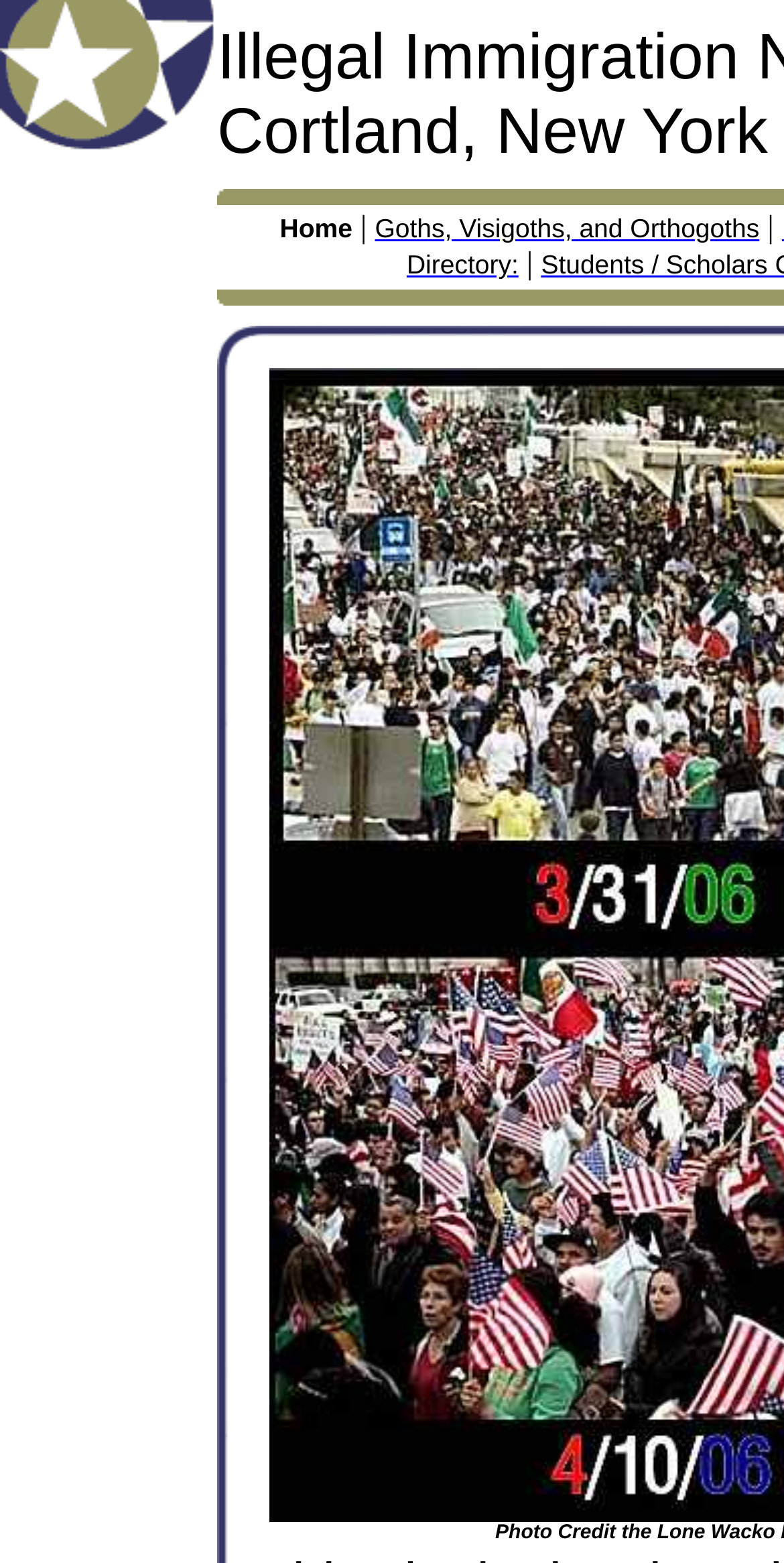Provide the bounding box coordinates, formatted as (top-left x, top-left y, bottom-right x, bottom-right y), with all values being floating point numbers between 0 and 1. Identify the bounding box of the UI element that matches the description: Home

[0.357, 0.136, 0.449, 0.156]